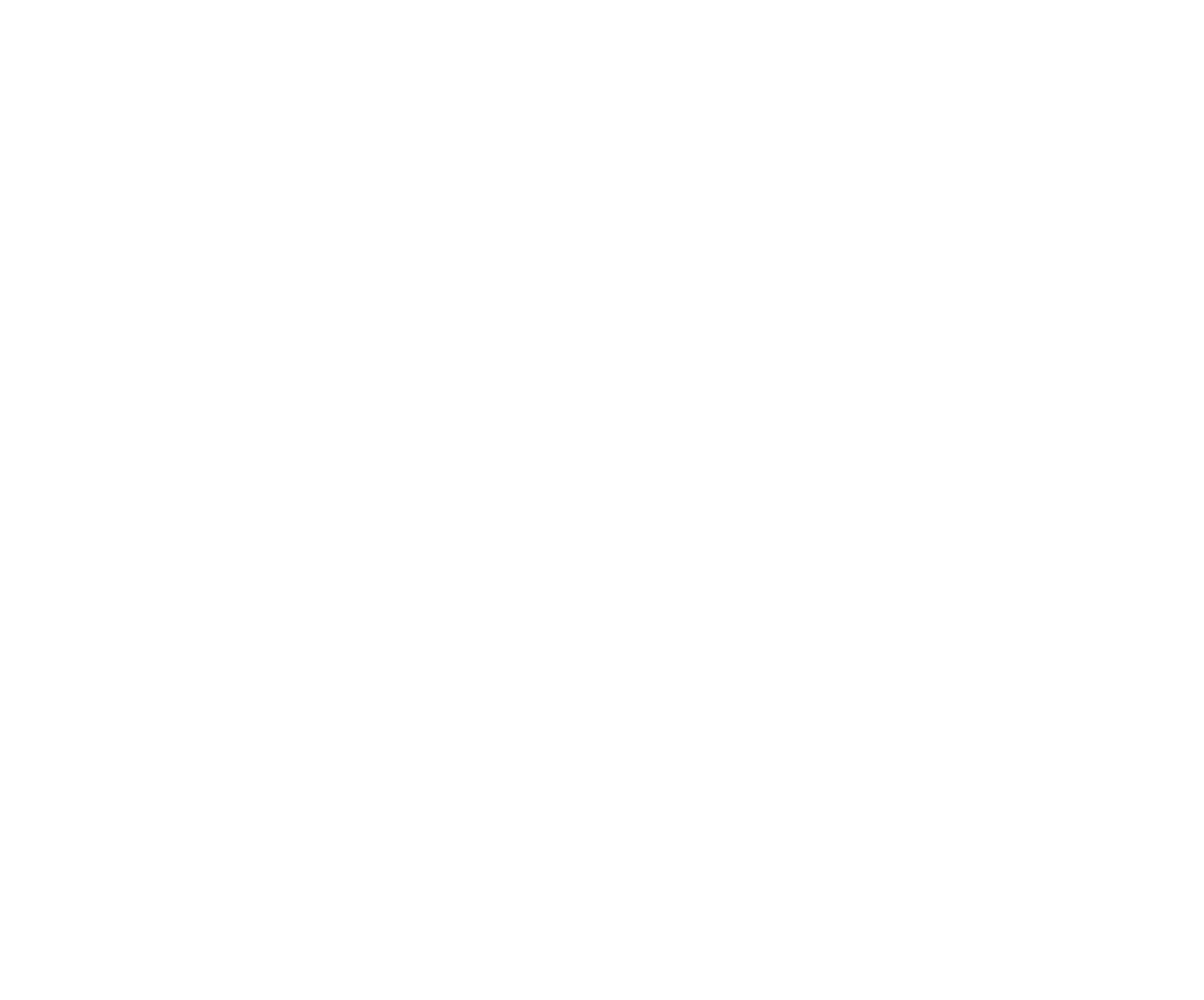Determine the bounding box coordinates of the element's region needed to click to follow the instruction: "Click on CIS-SAM link". Provide these coordinates as four float numbers between 0 and 1, formatted as [left, top, right, bottom].

[0.762, 0.026, 0.804, 0.044]